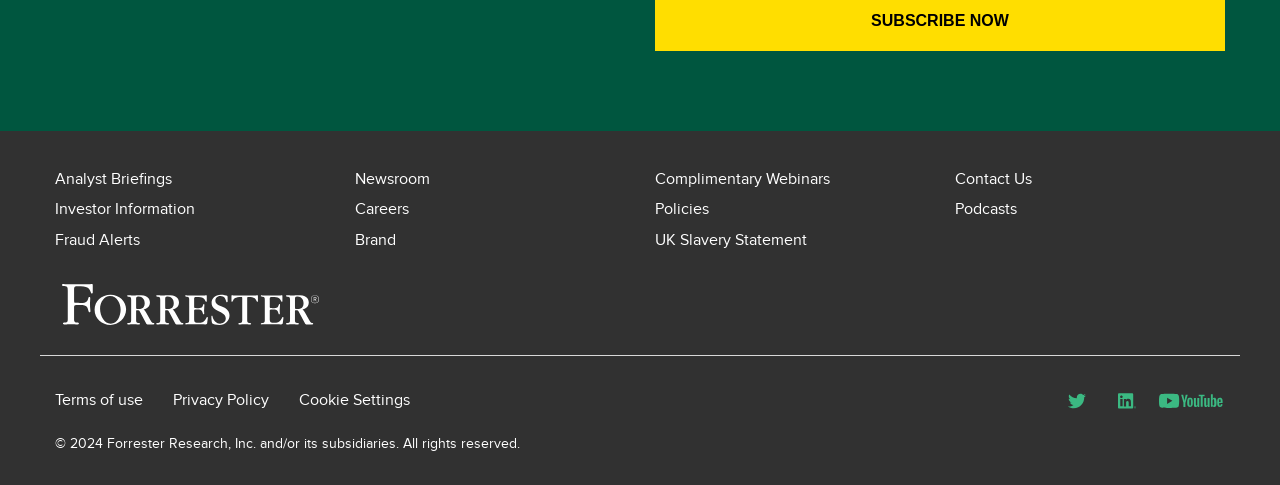Please determine the bounding box coordinates of the section I need to click to accomplish this instruction: "Subscribe now".

[0.681, 0.025, 0.788, 0.06]